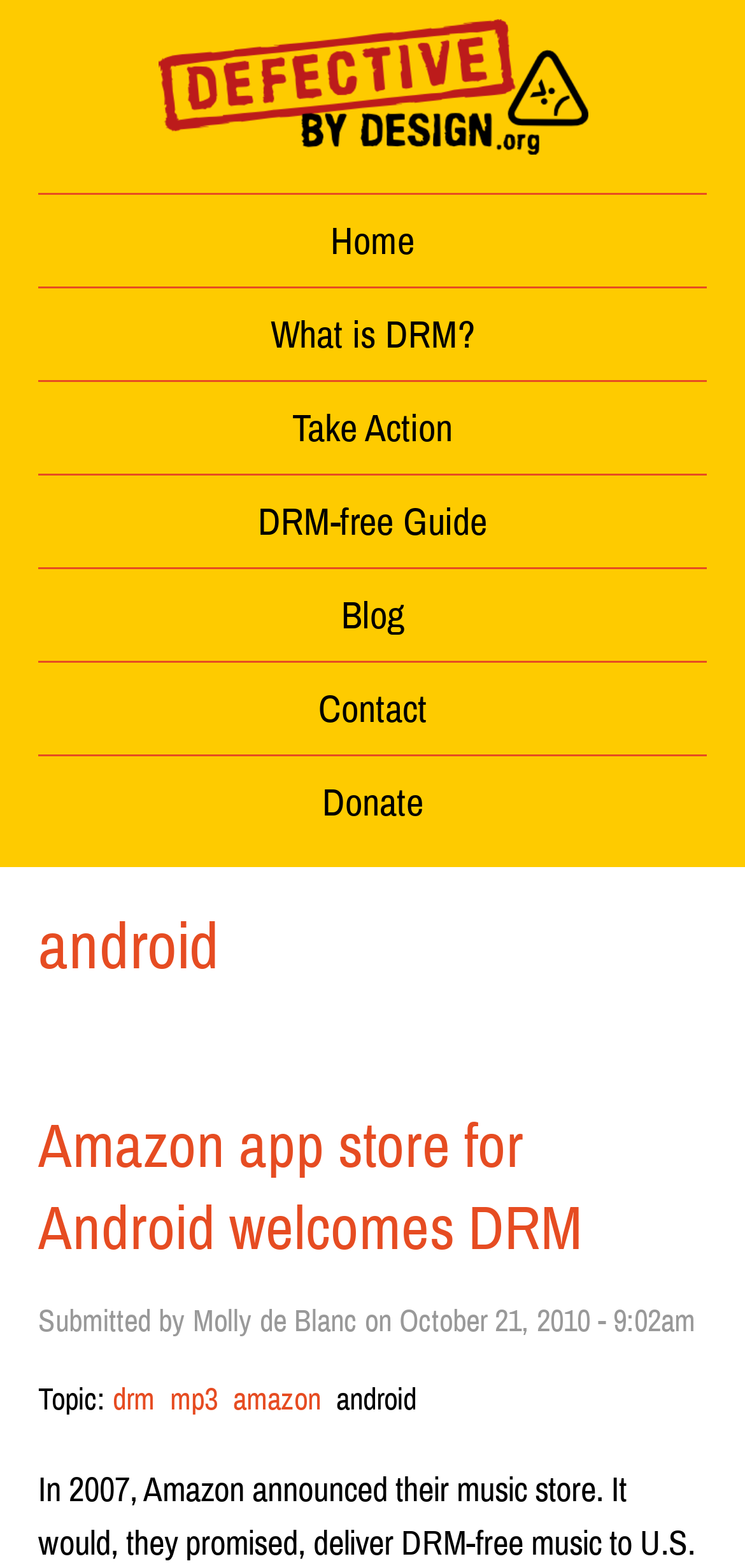Identify the bounding box coordinates of the area that should be clicked in order to complete the given instruction: "read about Amazon app store for Android". The bounding box coordinates should be four float numbers between 0 and 1, i.e., [left, top, right, bottom].

[0.051, 0.71, 0.782, 0.805]